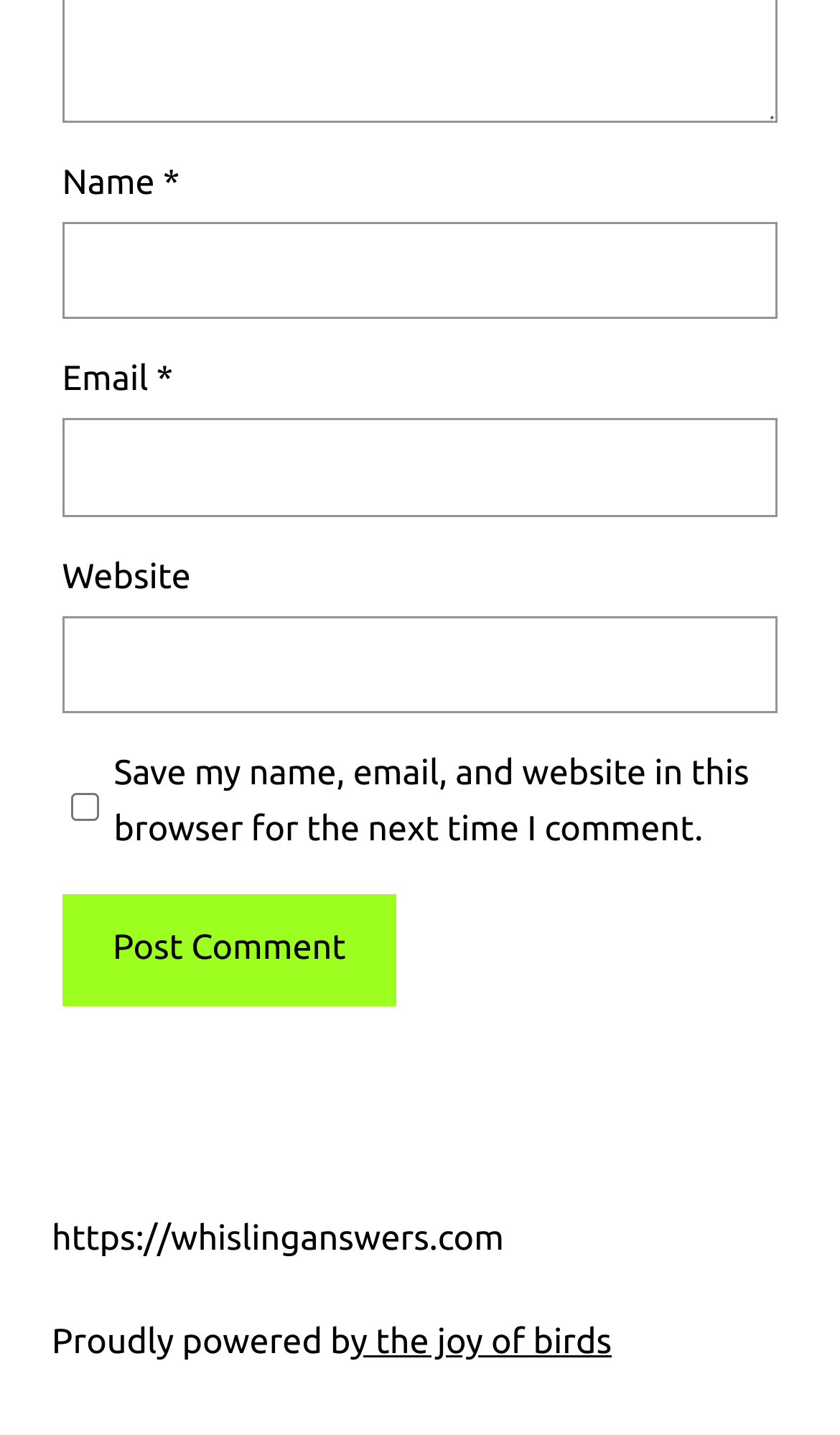Based on the element description: "https://whislinganswers.com", identify the UI element and provide its bounding box coordinates. Use four float numbers between 0 and 1, [left, top, right, bottom].

[0.062, 0.85, 0.6, 0.878]